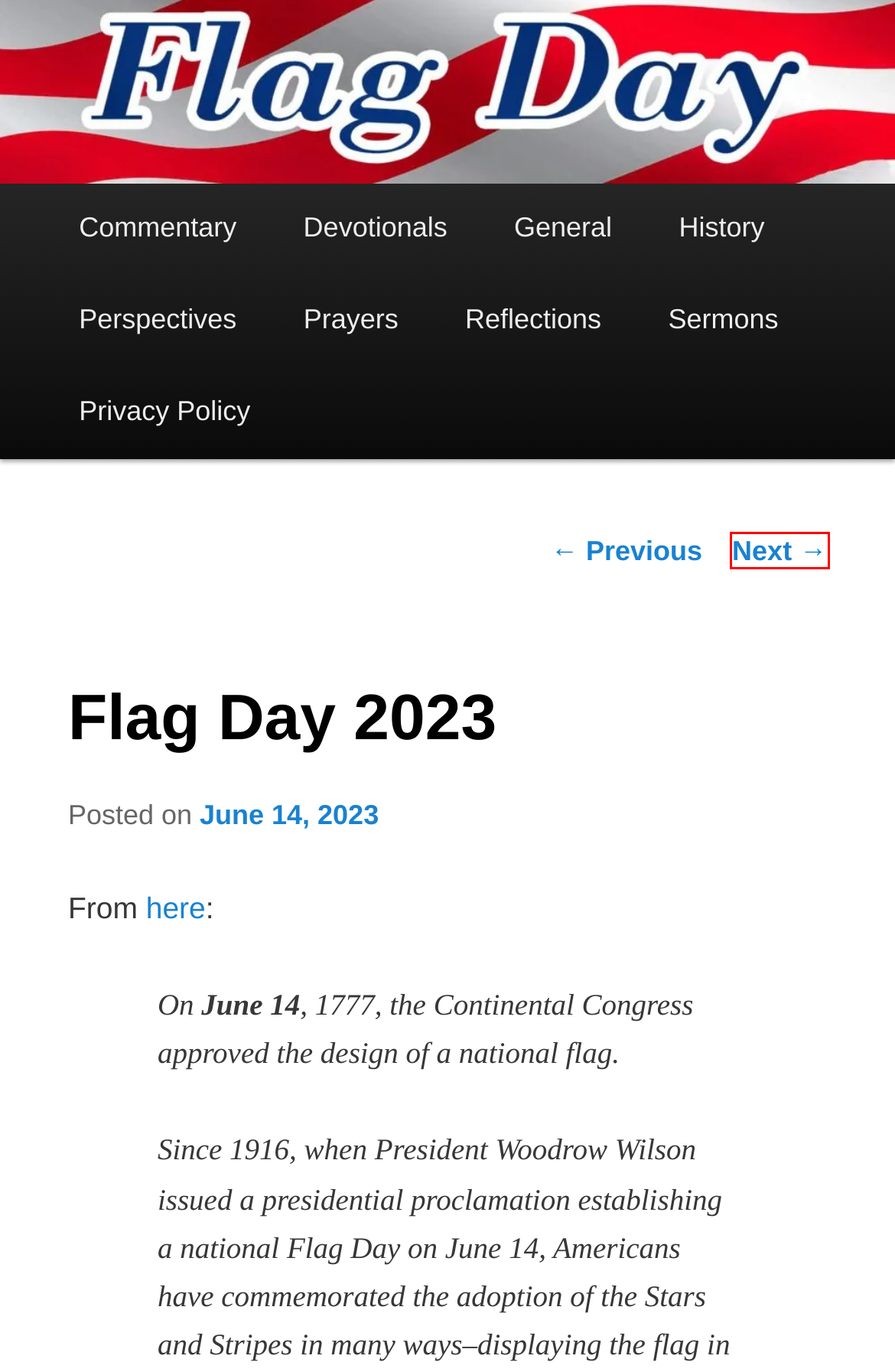Given a screenshot of a webpage with a red bounding box around a UI element, please identify the most appropriate webpage description that matches the new webpage after you click on the element. Here are the candidates:
A. June 6, 2023: This Day in Maney Family History | Mark 4:9
B. General | Mark 4:9
C. Perspectives | Mark 4:9
D. Commentary | Mark 4:9
E. Reflections | Mark 4:9
F. Prayers | Mark 4:9
G. Chose Love | Mark 4:9
H. Devotionals | Mark 4:9

G